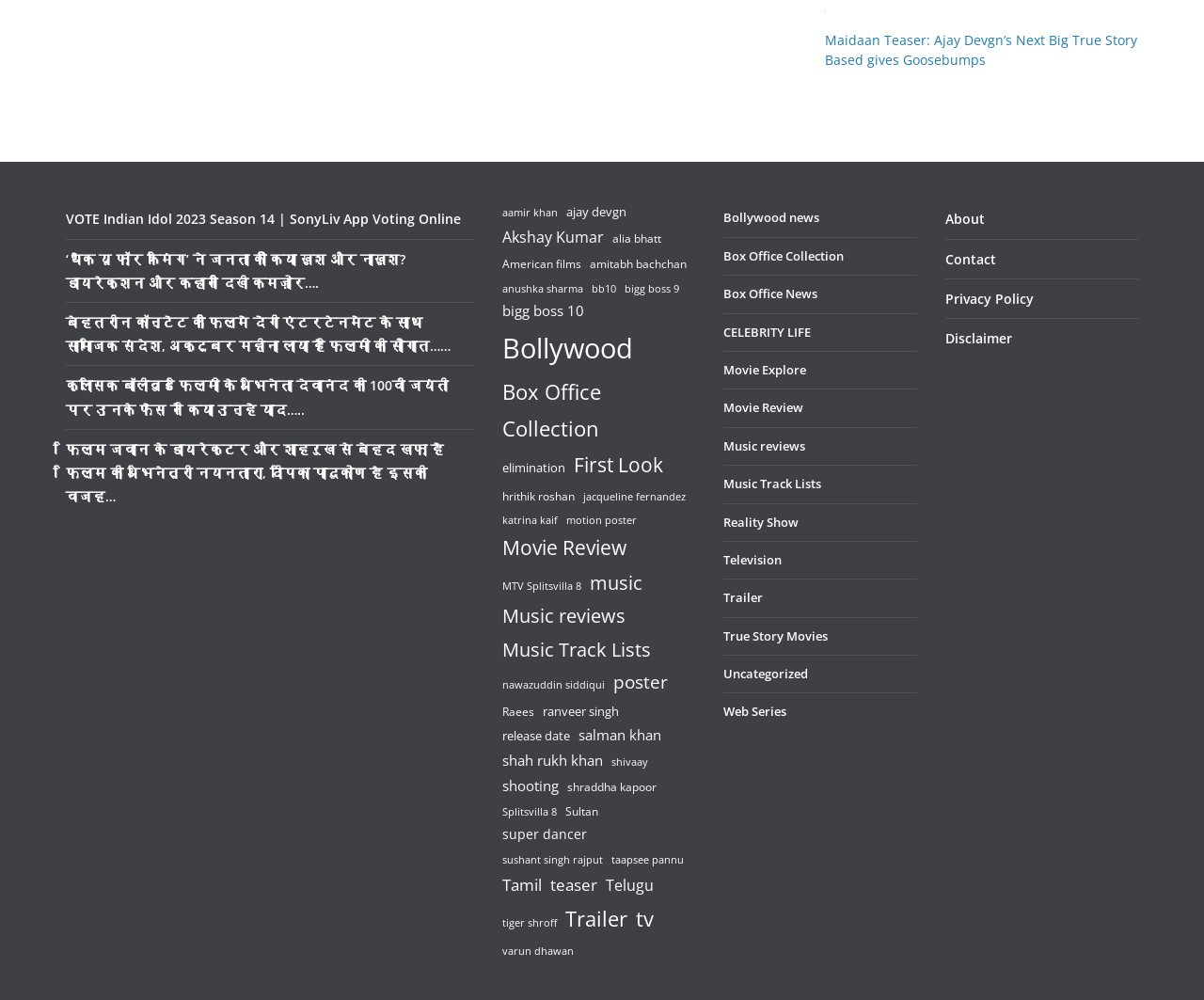Locate the bounding box coordinates of the clickable region to complete the following instruction: "Check the Box Office Collection."

[0.417, 0.323, 0.525, 0.373]